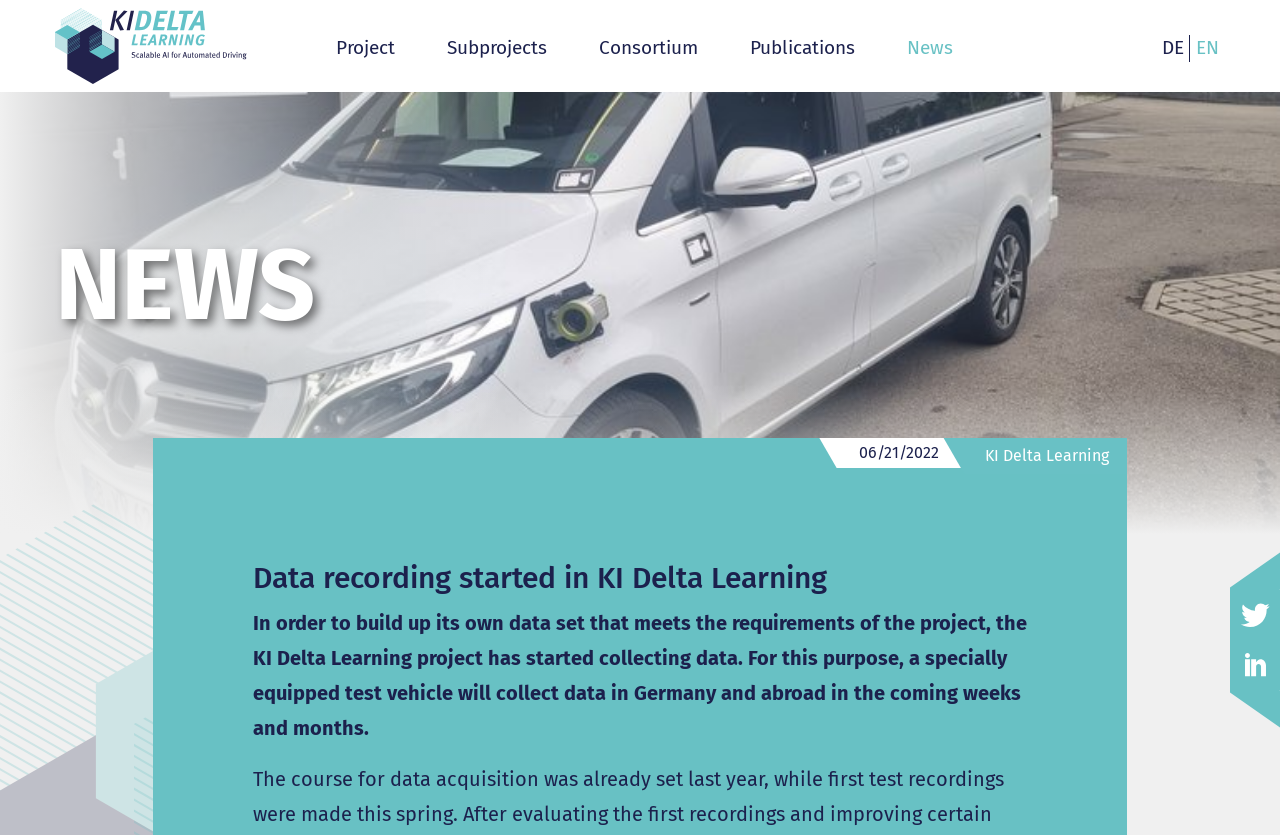Identify the bounding box for the given UI element using the description provided. Coordinates should be in the format (top-left x, top-left y, bottom-right x, bottom-right y) and must be between 0 and 1. Here is the description: KI Delta Learning

[0.043, 0.01, 0.193, 0.105]